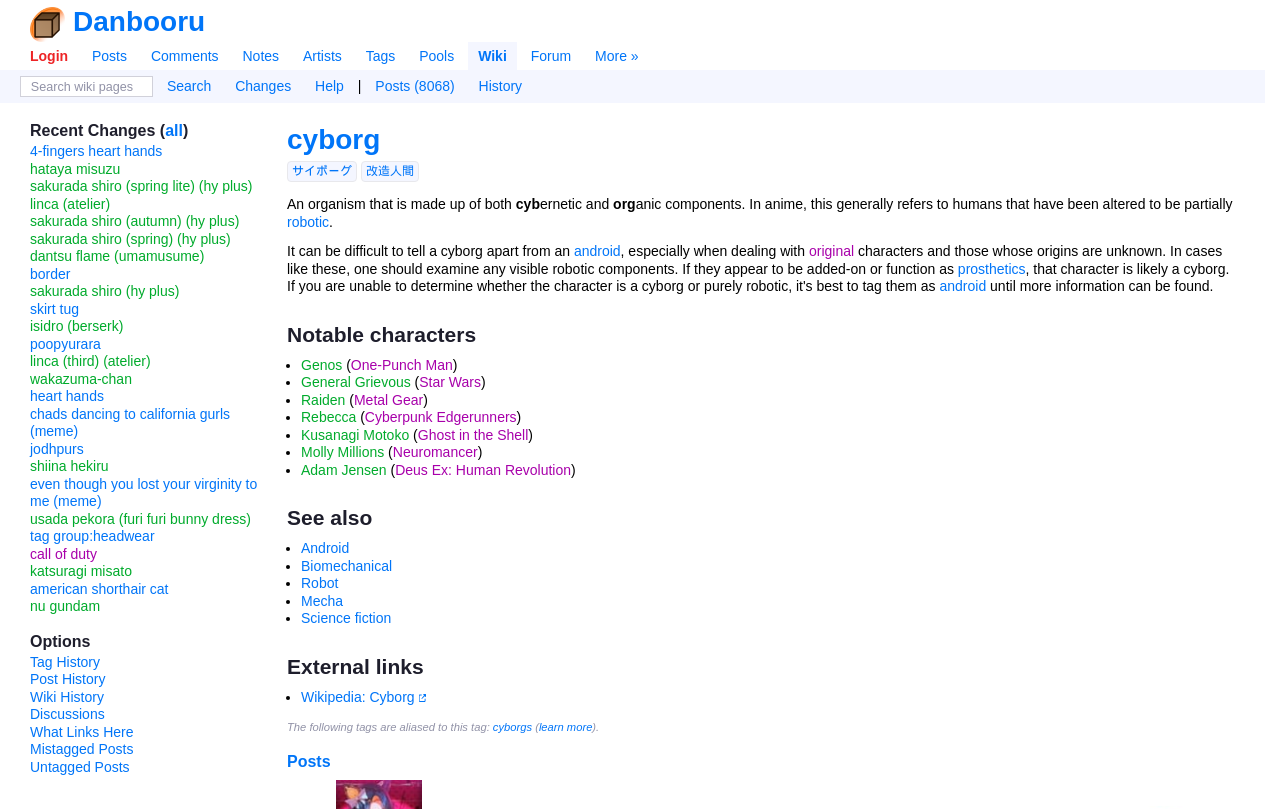What is the purpose of the 'Search wiki pages' textbox?
Look at the image and answer the question with a single word or phrase.

To search wiki pages